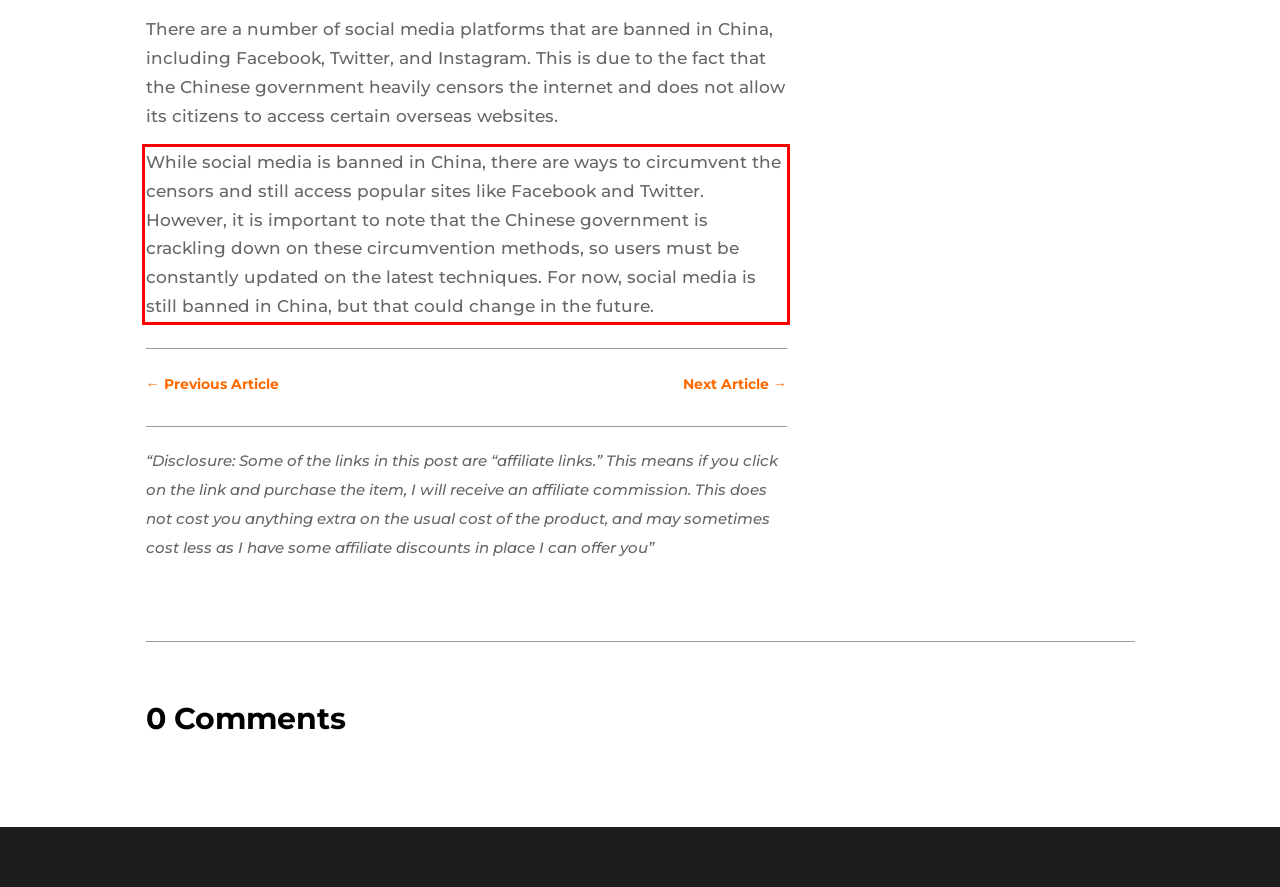Please perform OCR on the UI element surrounded by the red bounding box in the given webpage screenshot and extract its text content.

While social media is banned in China, there are ways to circumvent the censors and still access popular sites like Facebook and Twitter. However, it is important to note that the Chinese government is crackling down on these circumvention methods, so users must be constantly updated on the latest techniques. For now, social media is still banned in China, but that could change in the future.